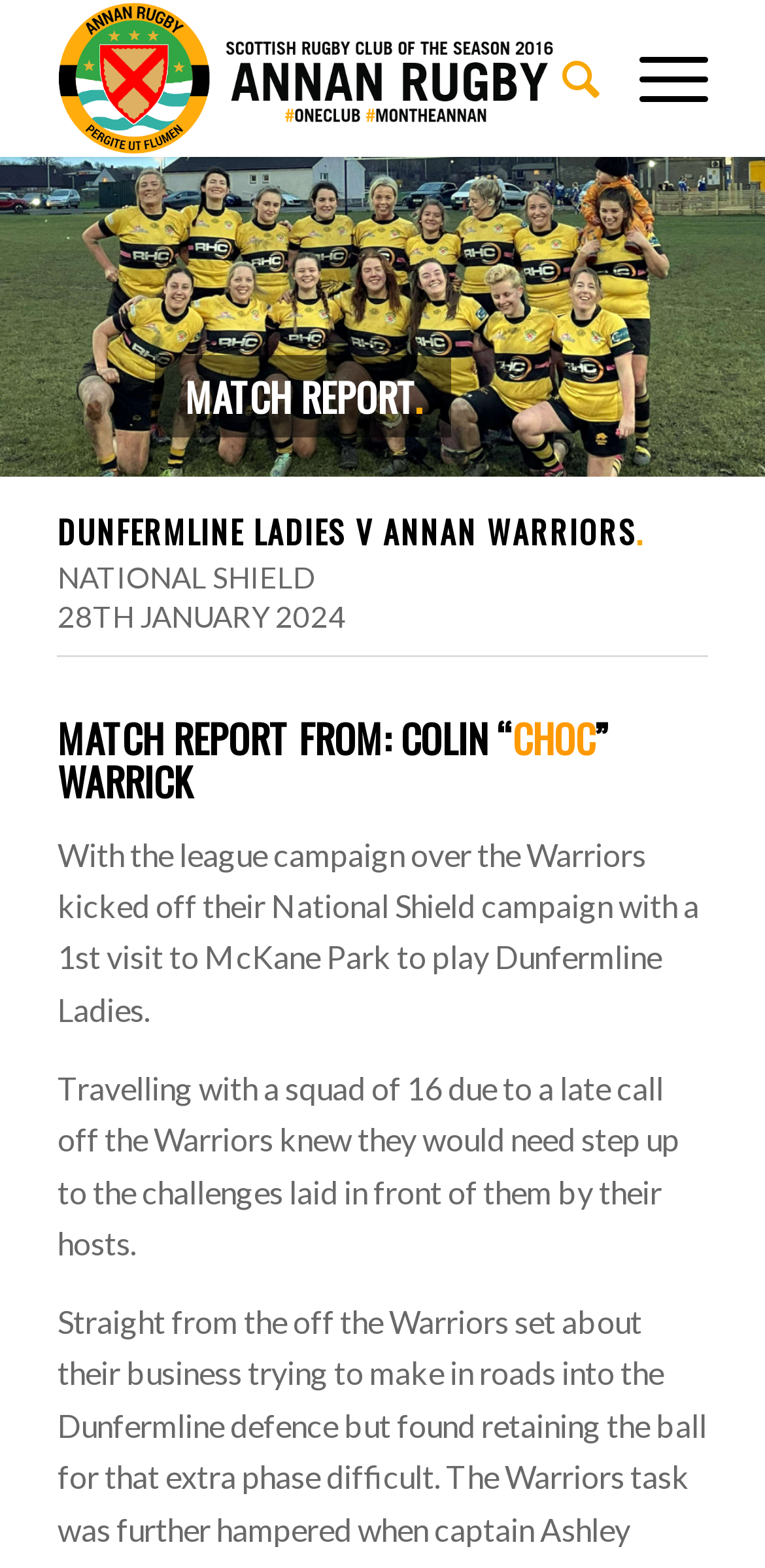Please extract the webpage's main title and generate its text content.

DUNFERMLINE LADIES V ANNAN WARRIORS.